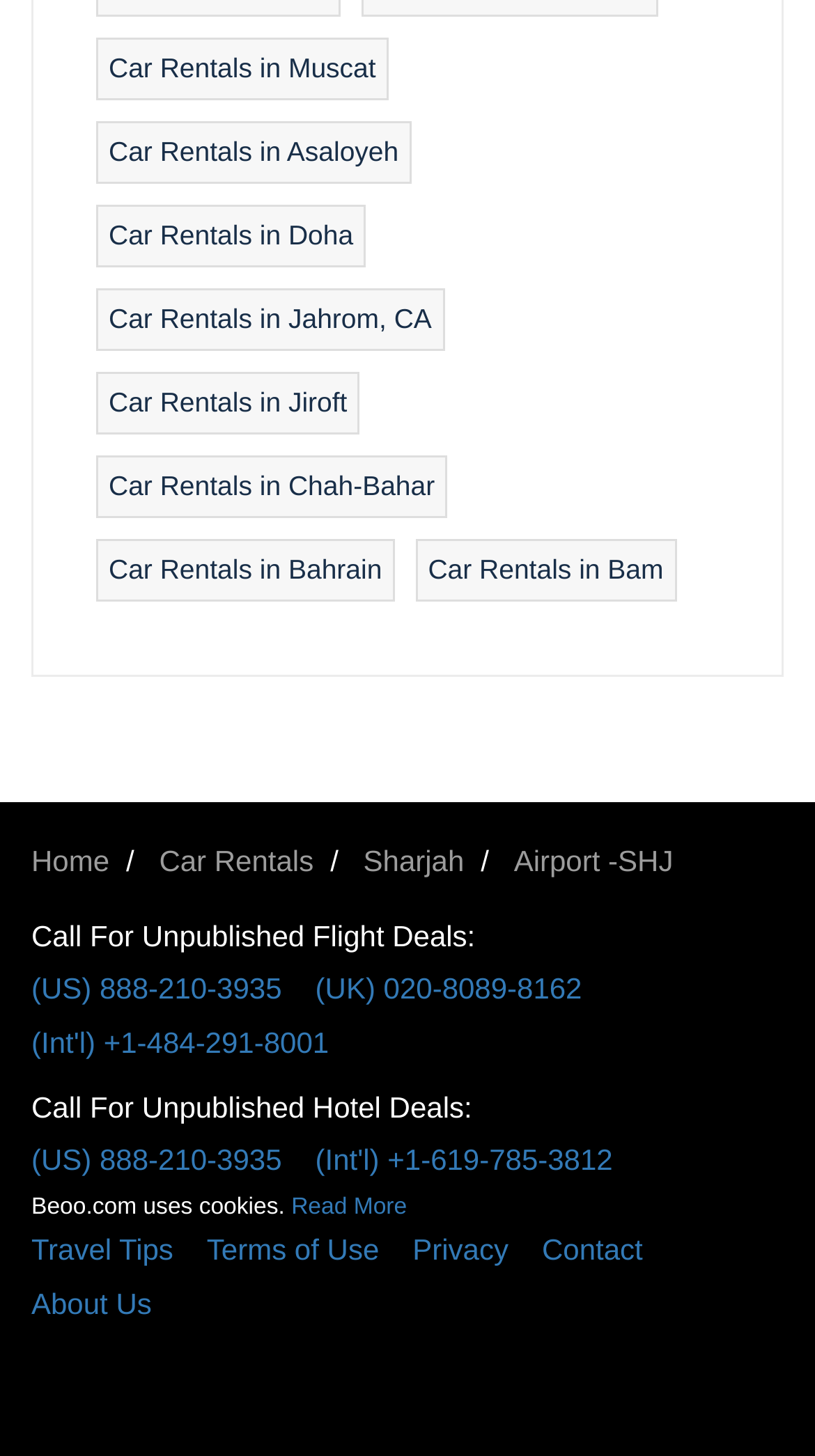Locate the UI element described by Terms of Use in the provided webpage screenshot. Return the bounding box coordinates in the format (top-left x, top-left y, bottom-right x, bottom-right y), ensuring all values are between 0 and 1.

[0.254, 0.839, 0.506, 0.877]